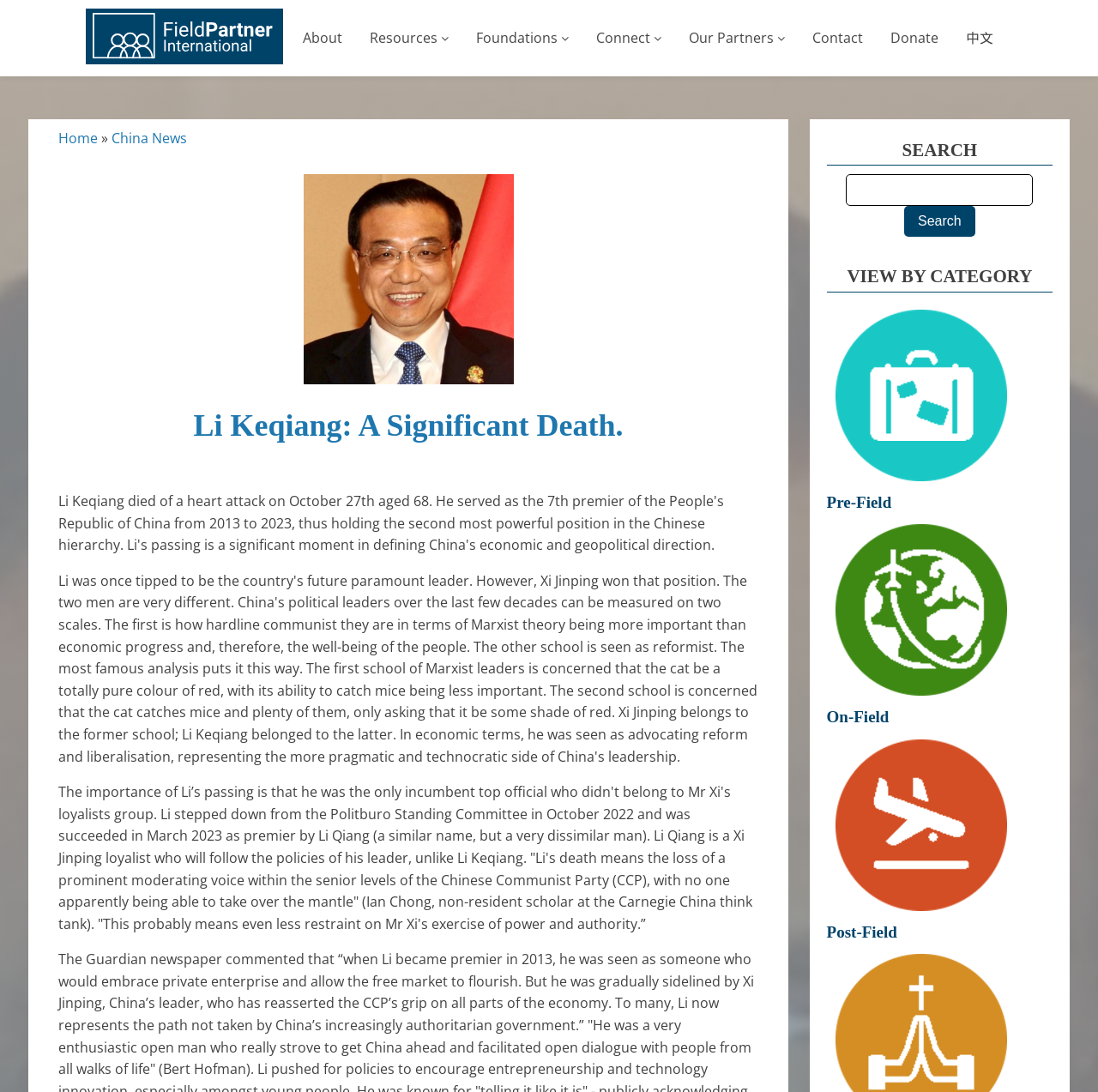Locate the bounding box coordinates of the element's region that should be clicked to carry out the following instruction: "search for something". The coordinates need to be four float numbers between 0 and 1, i.e., [left, top, right, bottom].

[0.771, 0.16, 0.941, 0.188]